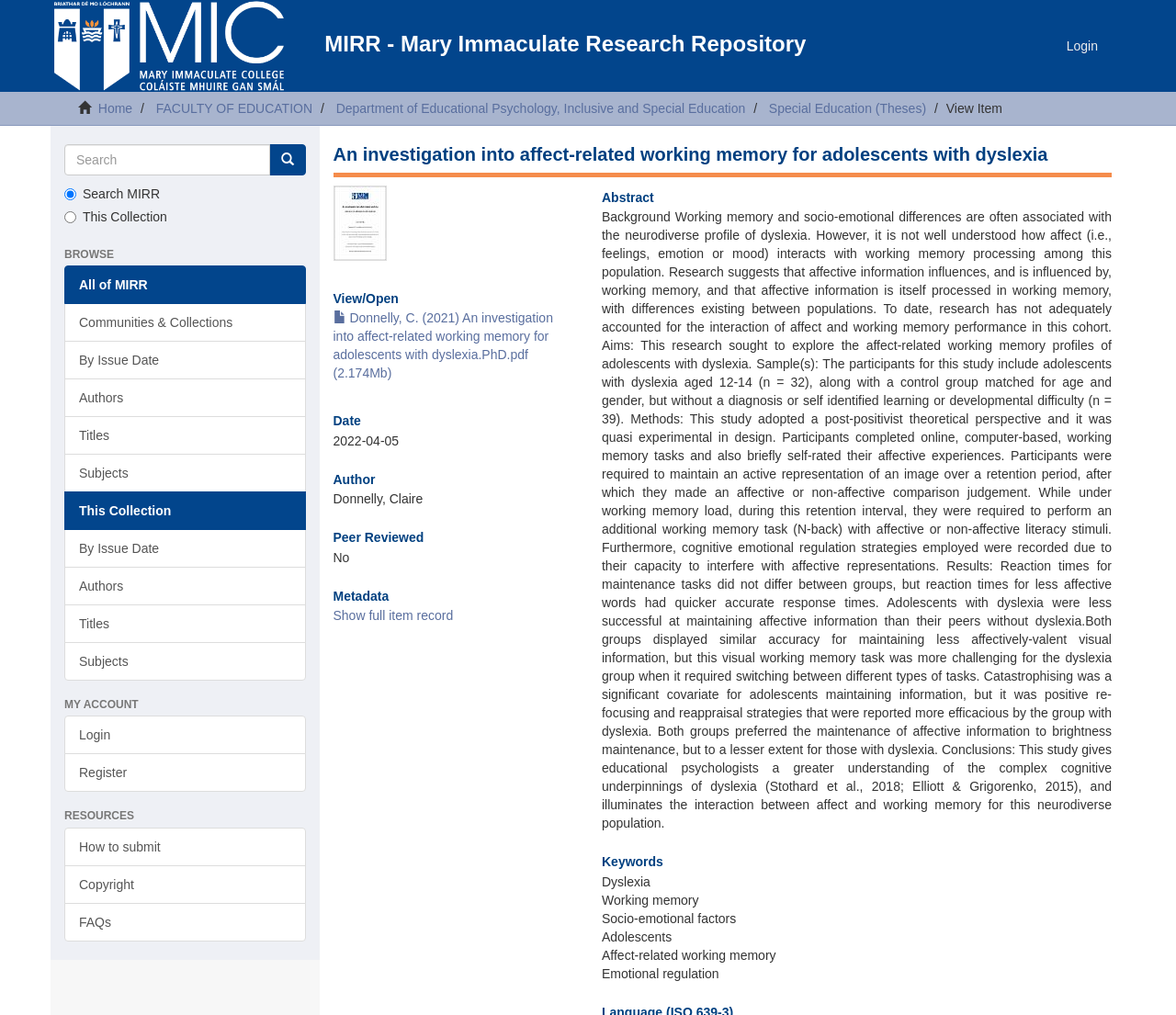Find the bounding box coordinates of the area to click in order to follow the instruction: "Click on Level 1 GLOBAL THREATS (Against Life):".

None